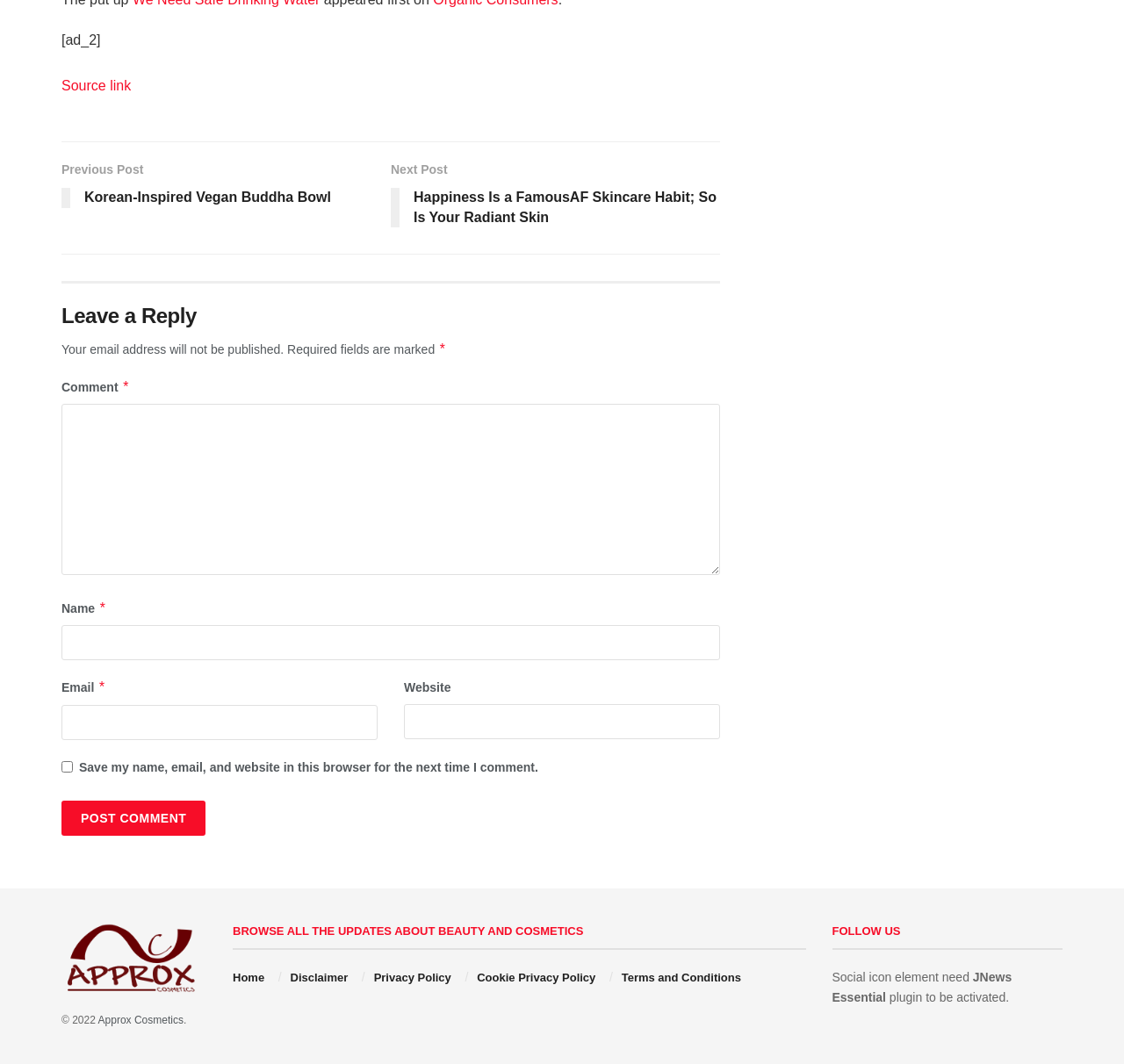Based on the element description: "parent_node: Comment * name="comment"", identify the bounding box coordinates for this UI element. The coordinates must be four float numbers between 0 and 1, listed as [left, top, right, bottom].

[0.055, 0.378, 0.641, 0.539]